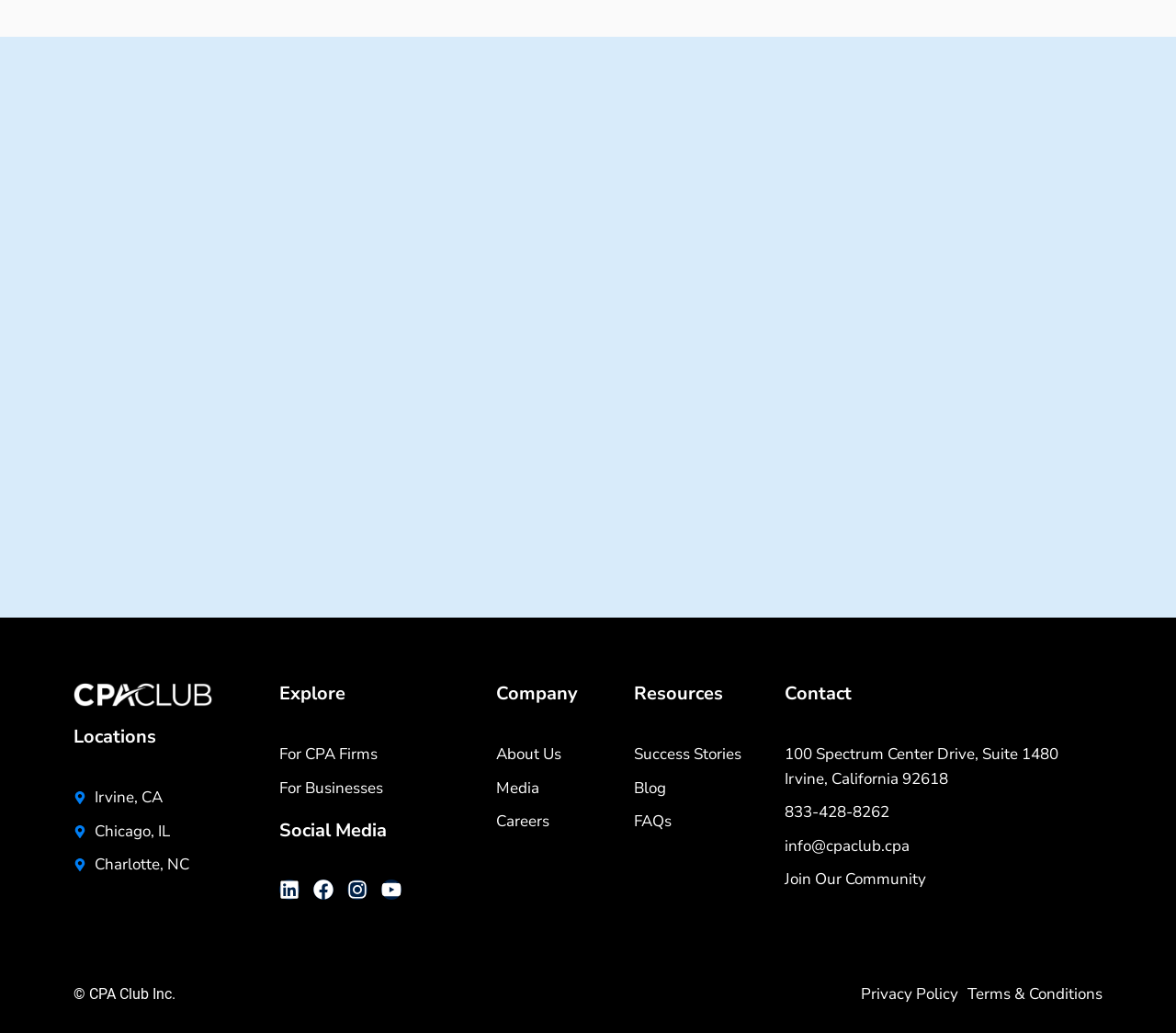Using the element description: "Blog", determine the bounding box coordinates for the specified UI element. The coordinates should be four float numbers between 0 and 1, [left, top, right, bottom].

None